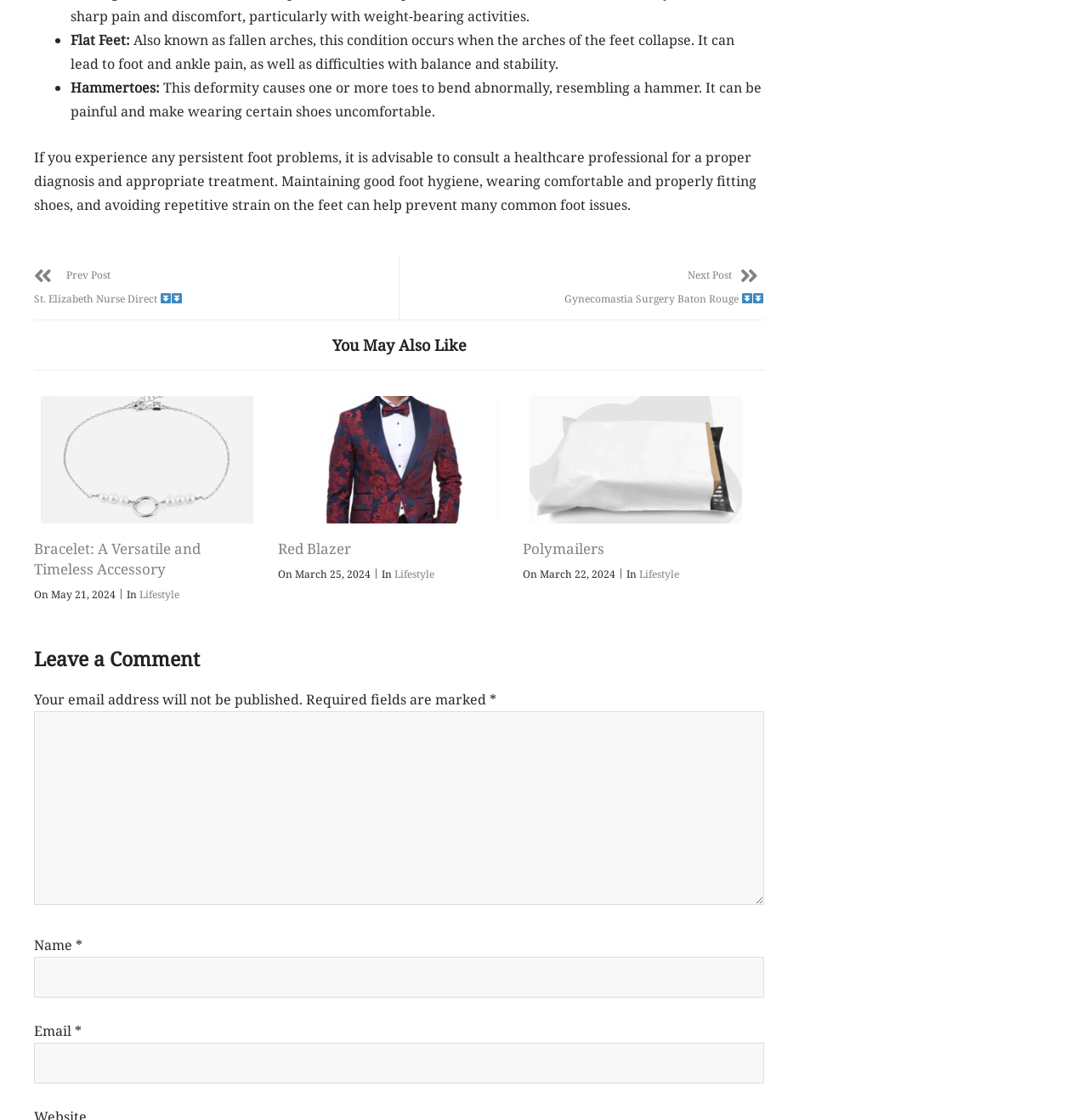Respond to the following question with a brief word or phrase:
What is flat feet also known as?

fallen arches